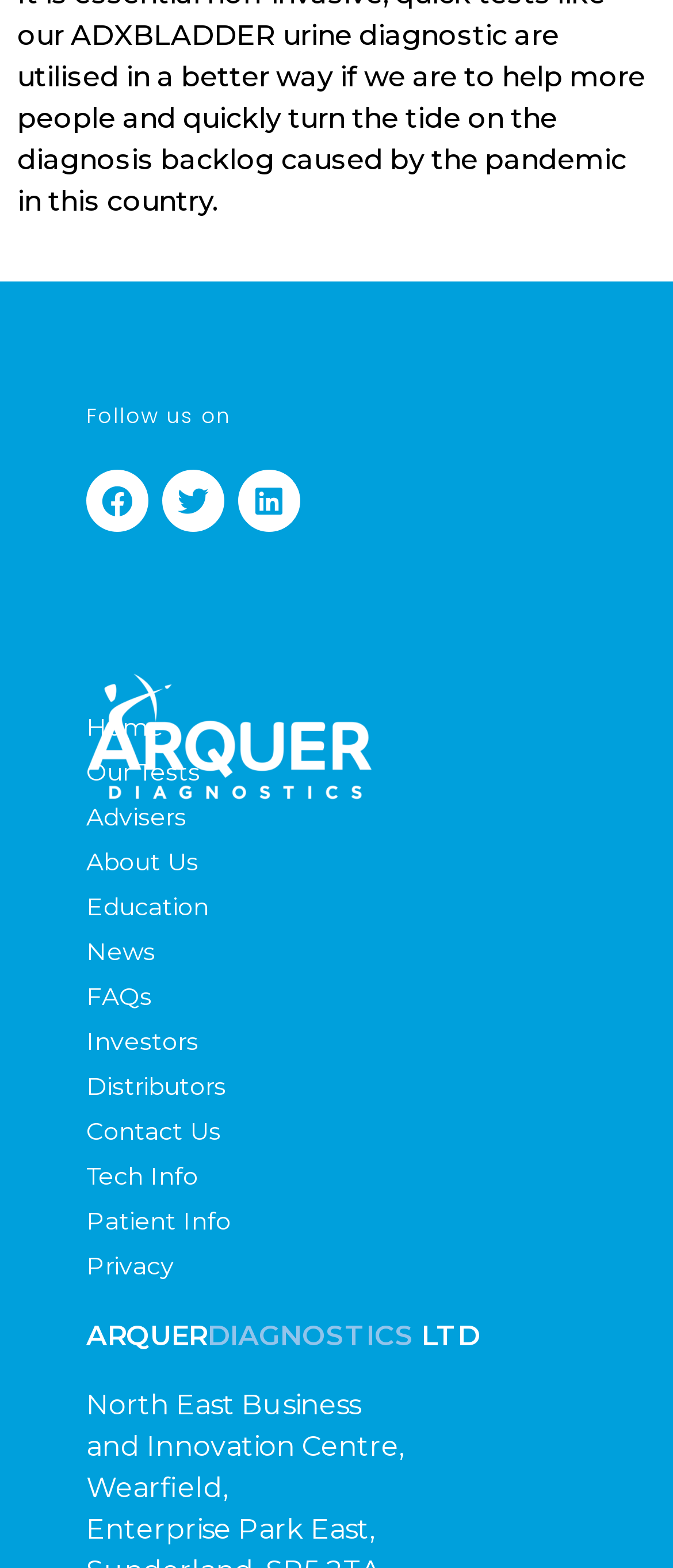How many lines are in the address?
Kindly give a detailed and elaborate answer to the question.

I counted the number of lines in the address section, which are 'North East Business and Innovation Centre,', 'Wearfield,', 'Enterprise Park East,', and found that there are 4 lines in total.